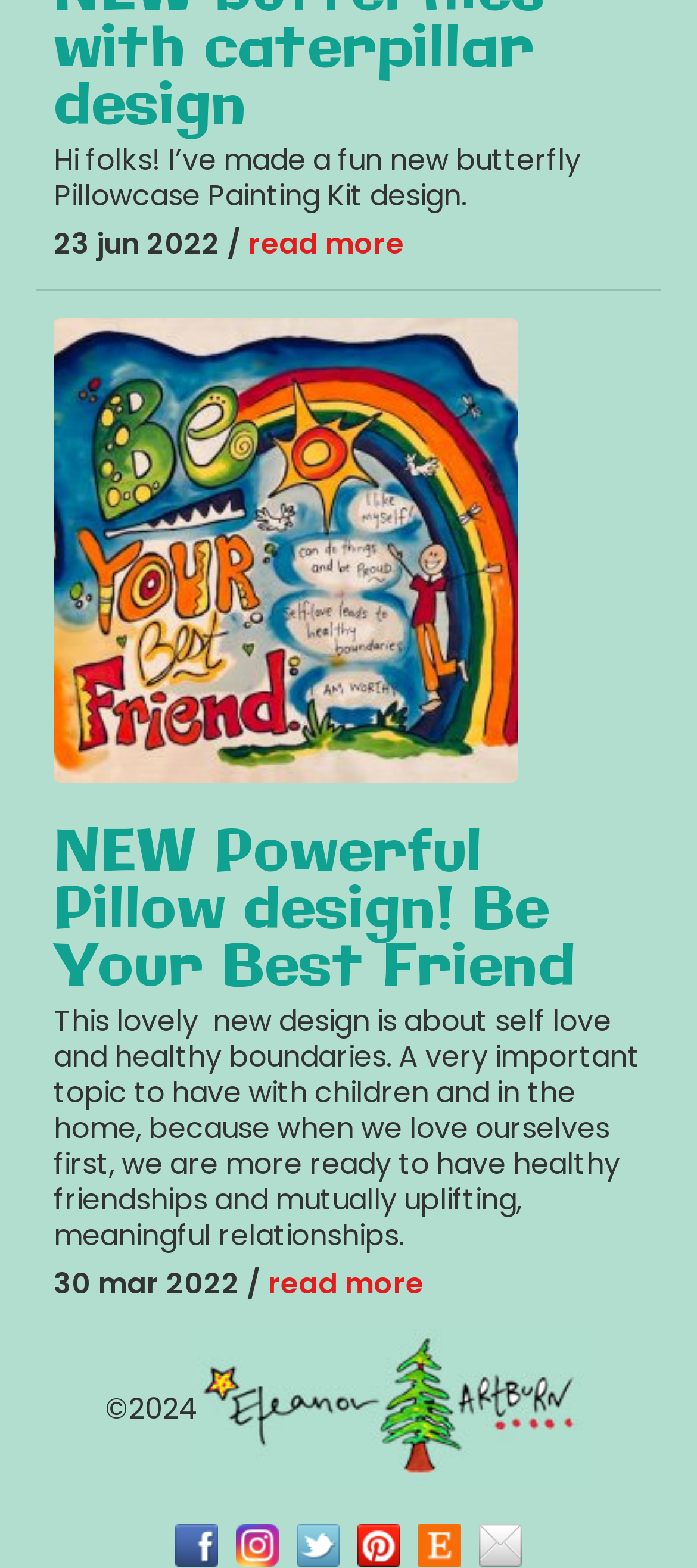What is the topic of the latest article?
Please provide a single word or phrase in response based on the screenshot.

self love and healthy boundaries